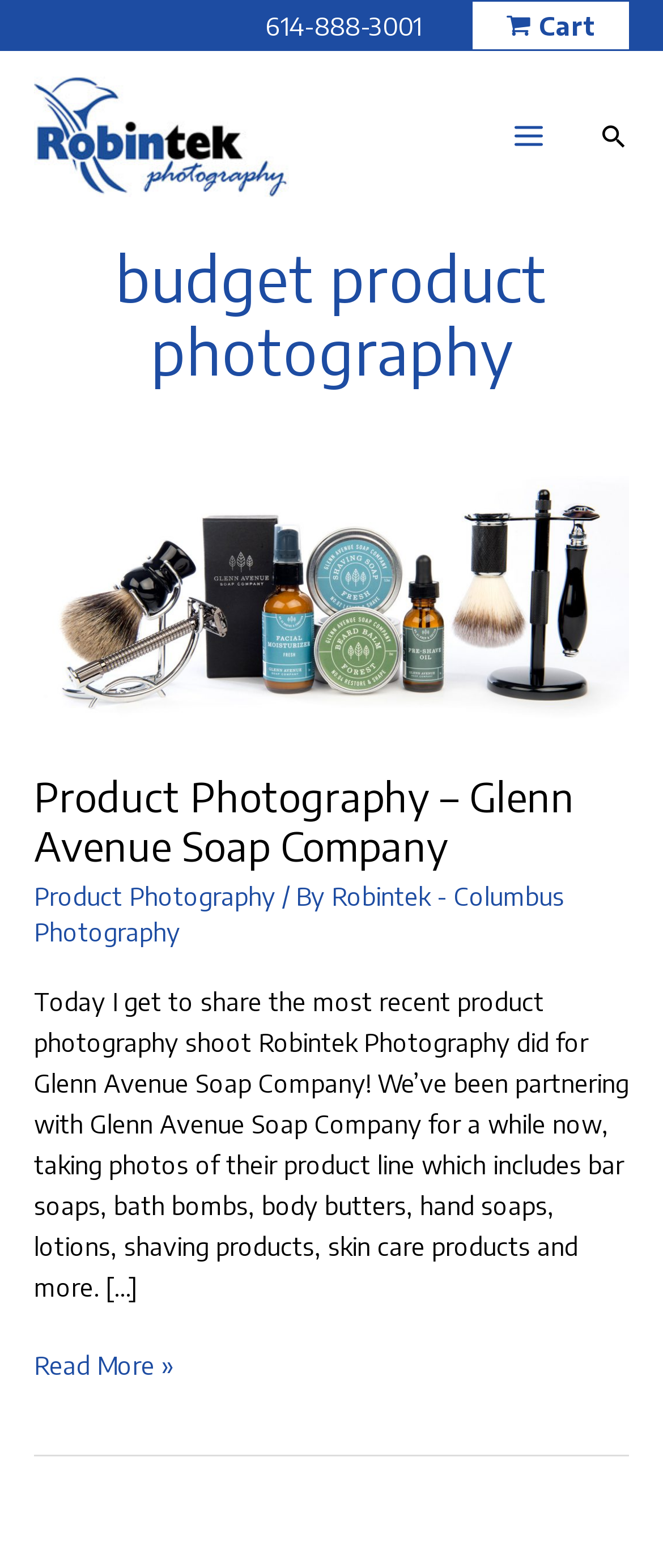Determine the bounding box coordinates of the clickable element to achieve the following action: 'open main menu'. Provide the coordinates as four float values between 0 and 1, formatted as [left, top, right, bottom].

[0.744, 0.064, 0.851, 0.11]